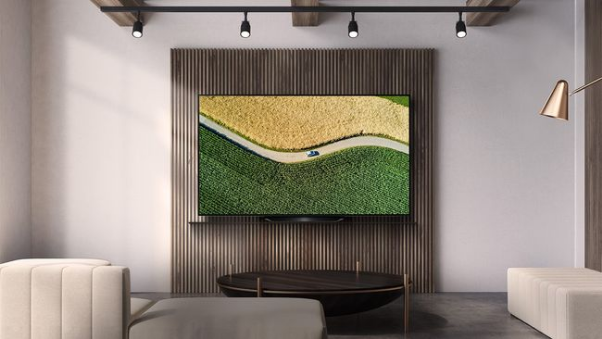What is the shape of the coffee table? Based on the screenshot, please respond with a single word or phrase.

Sleek and low-profile